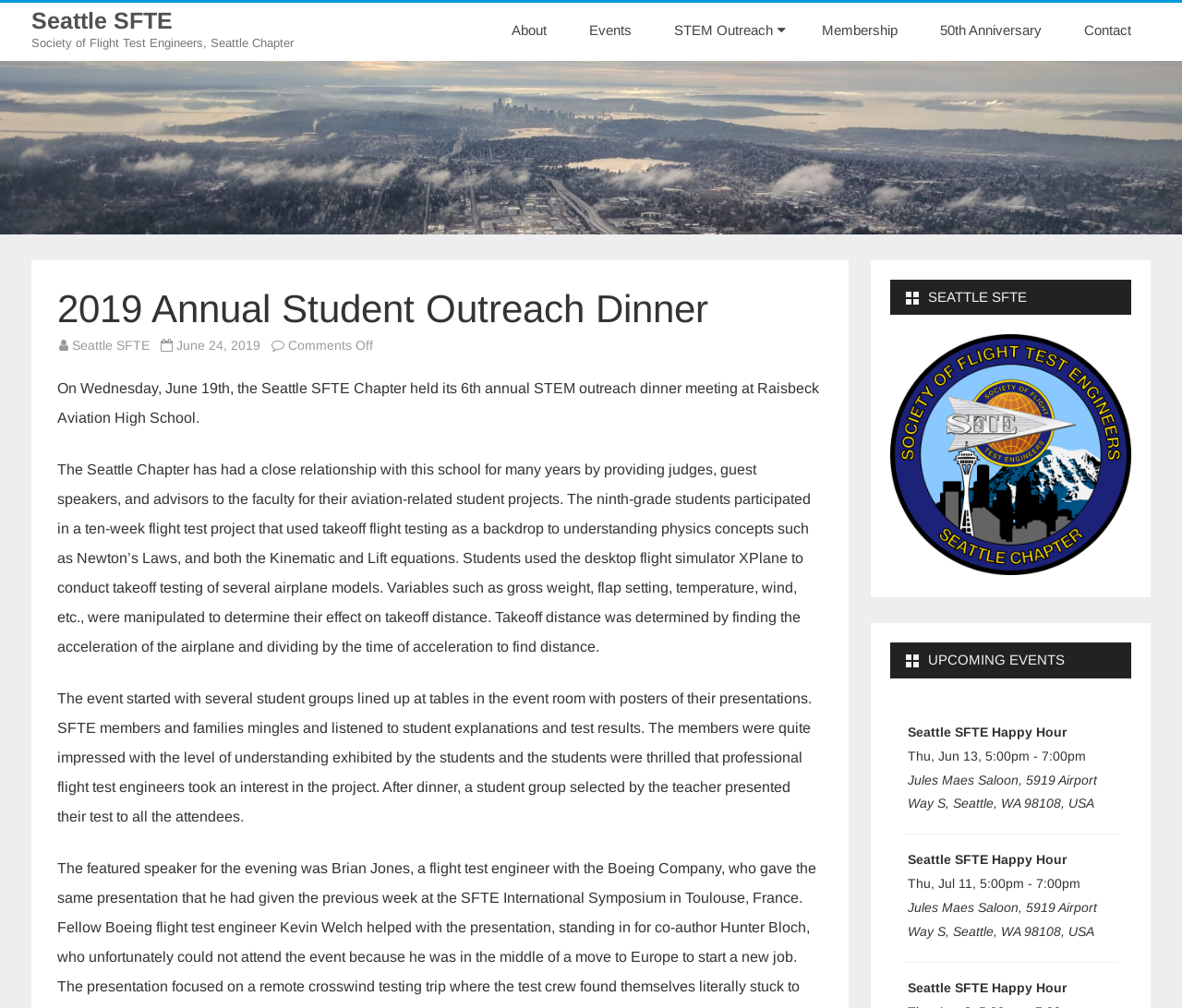Determine the bounding box coordinates for the area that needs to be clicked to fulfill this task: "View the '2019 Annual Student Outreach Dinner' event details". The coordinates must be given as four float numbers between 0 and 1, i.e., [left, top, right, bottom].

[0.048, 0.283, 0.696, 0.33]